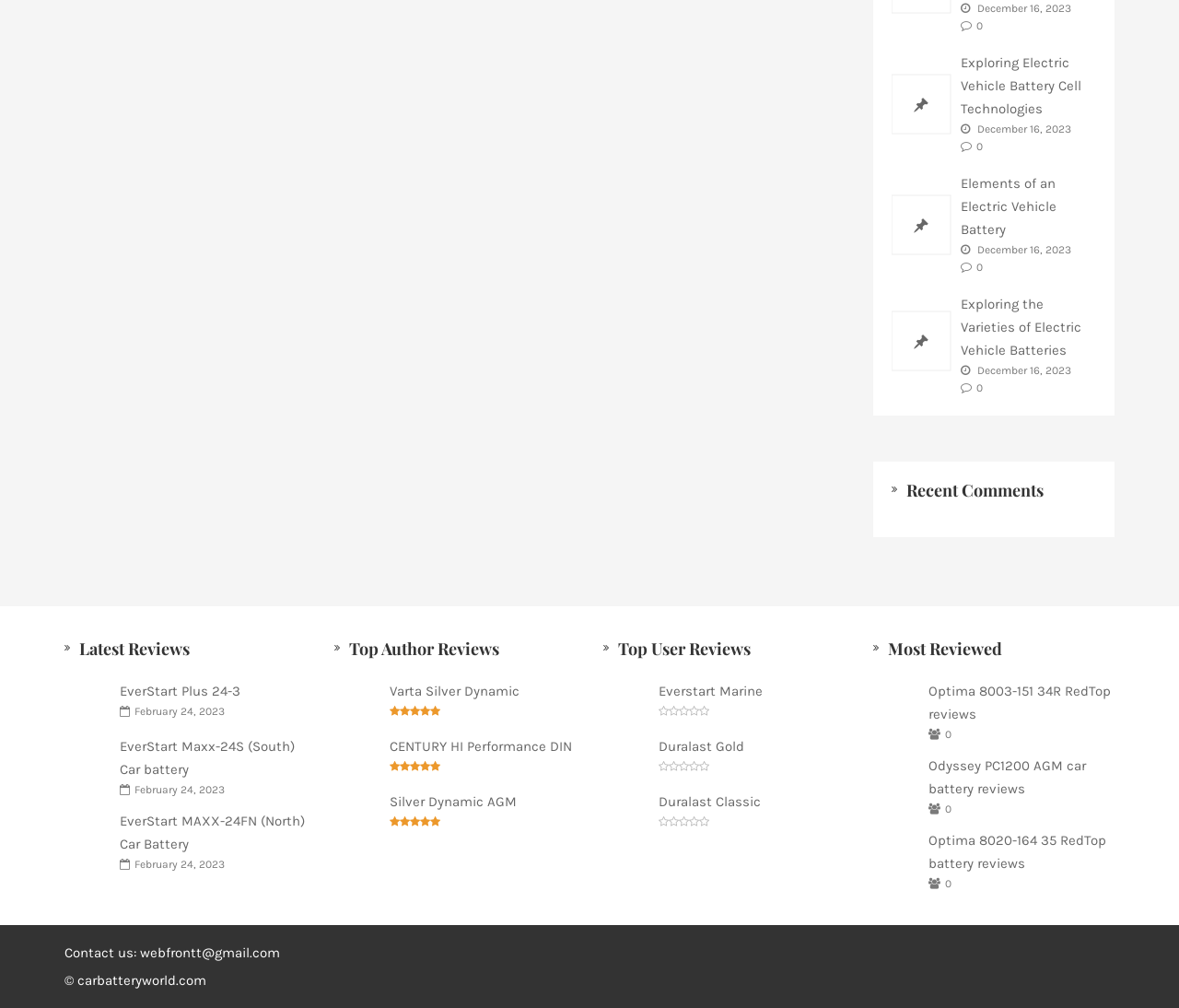Based on the provided description, "Learn More", find the bounding box of the corresponding UI element in the screenshot.

None